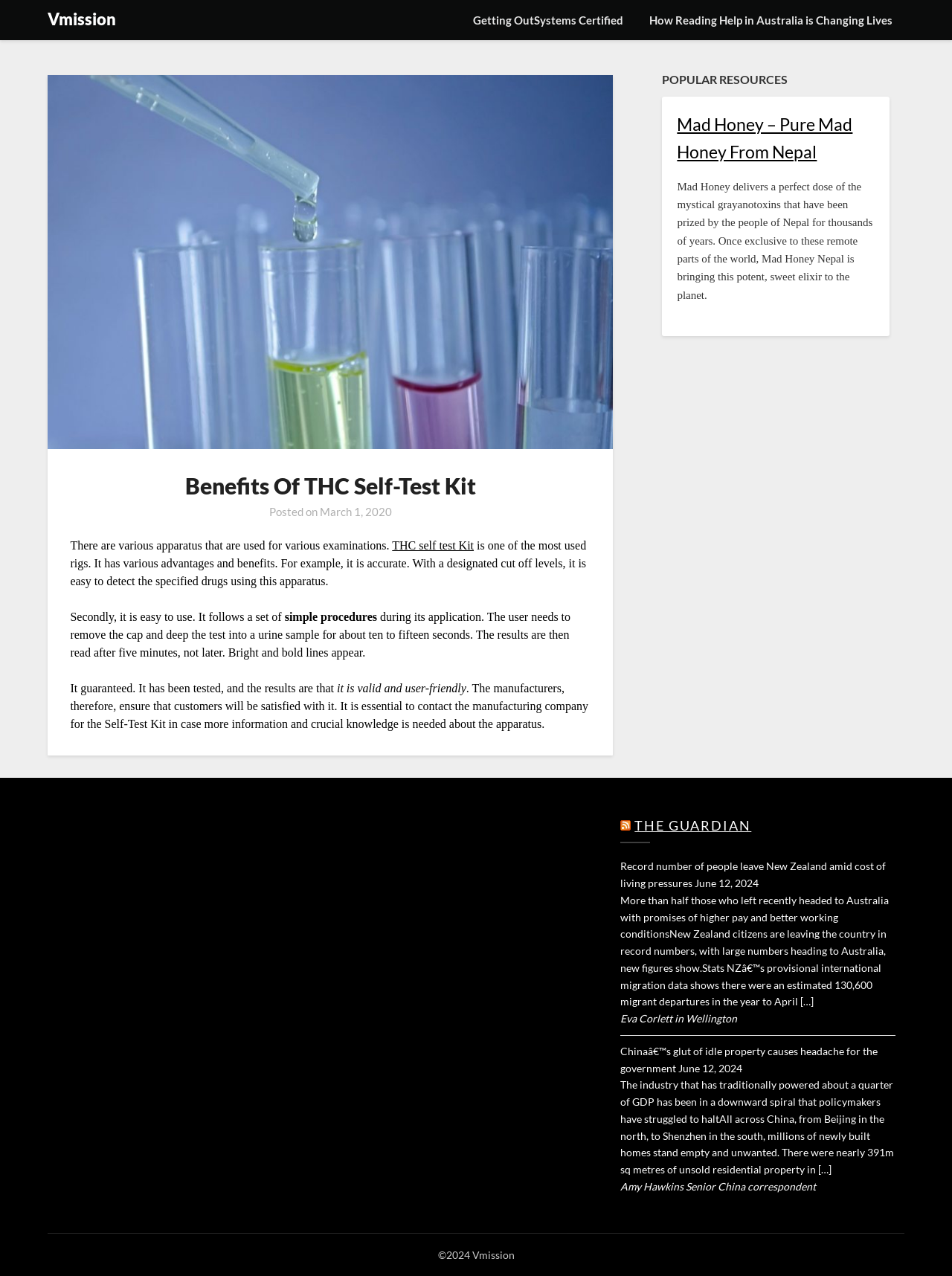Answer the following inquiry with a single word or phrase:
How long does it take to get the results of the self-test kit?

five minutes